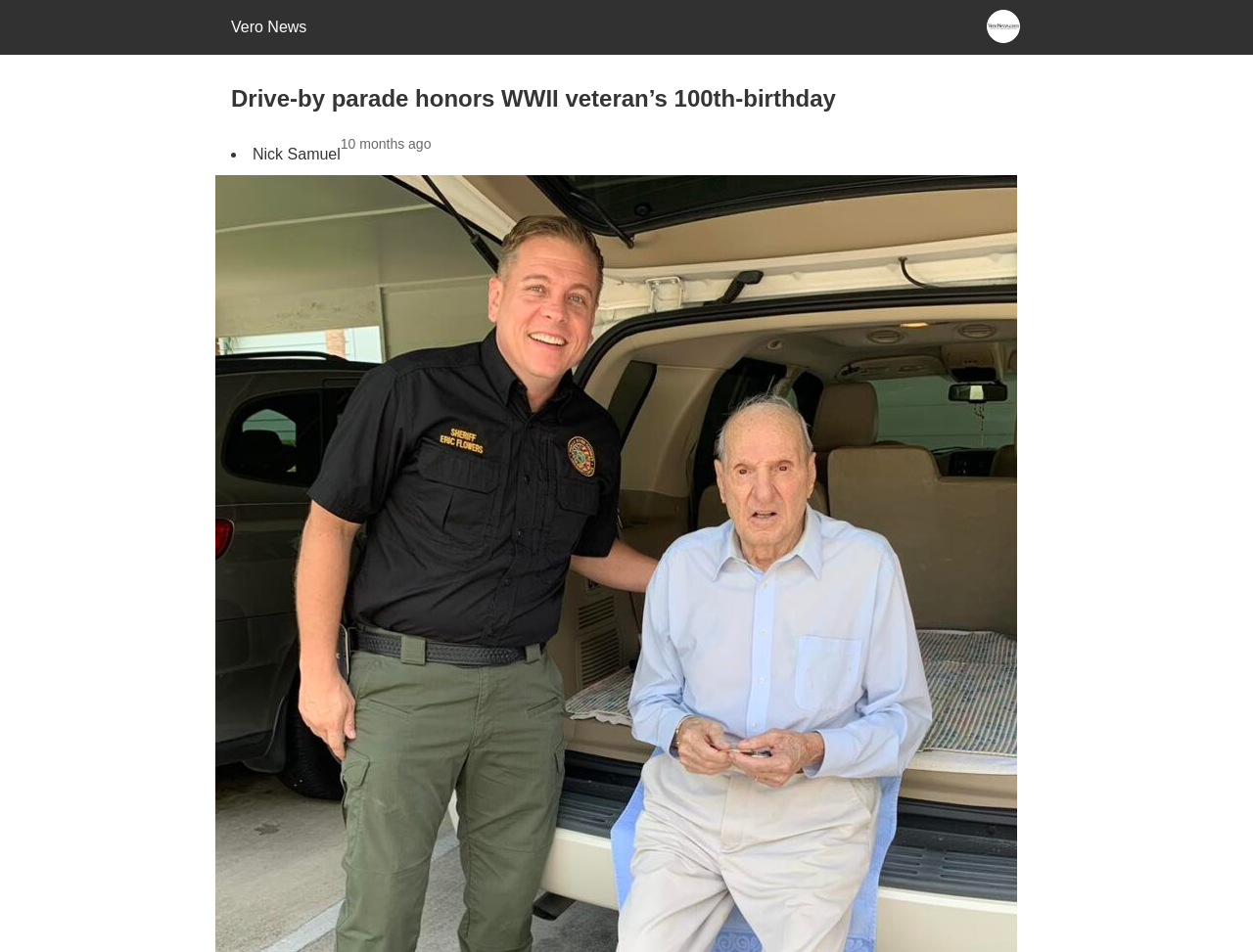Use a single word or phrase to answer the question: 
What is the time period when the article was written?

10 months ago